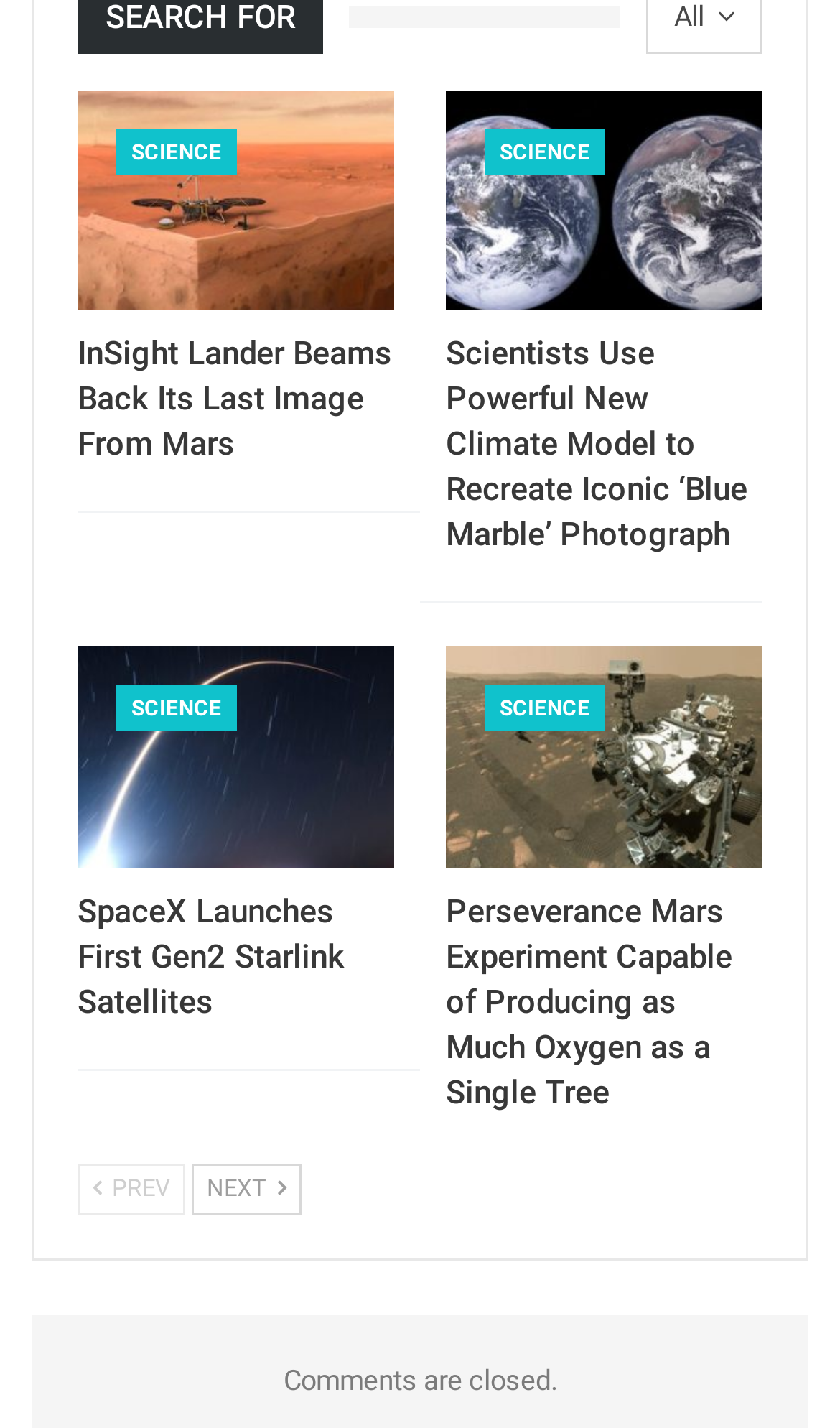Please answer the following question as detailed as possible based on the image: 
Is commenting allowed on this page?

The static text 'Comments are closed.' with bounding box coordinates [0.337, 0.956, 0.663, 0.978] indicates that commenting is not allowed on this page.